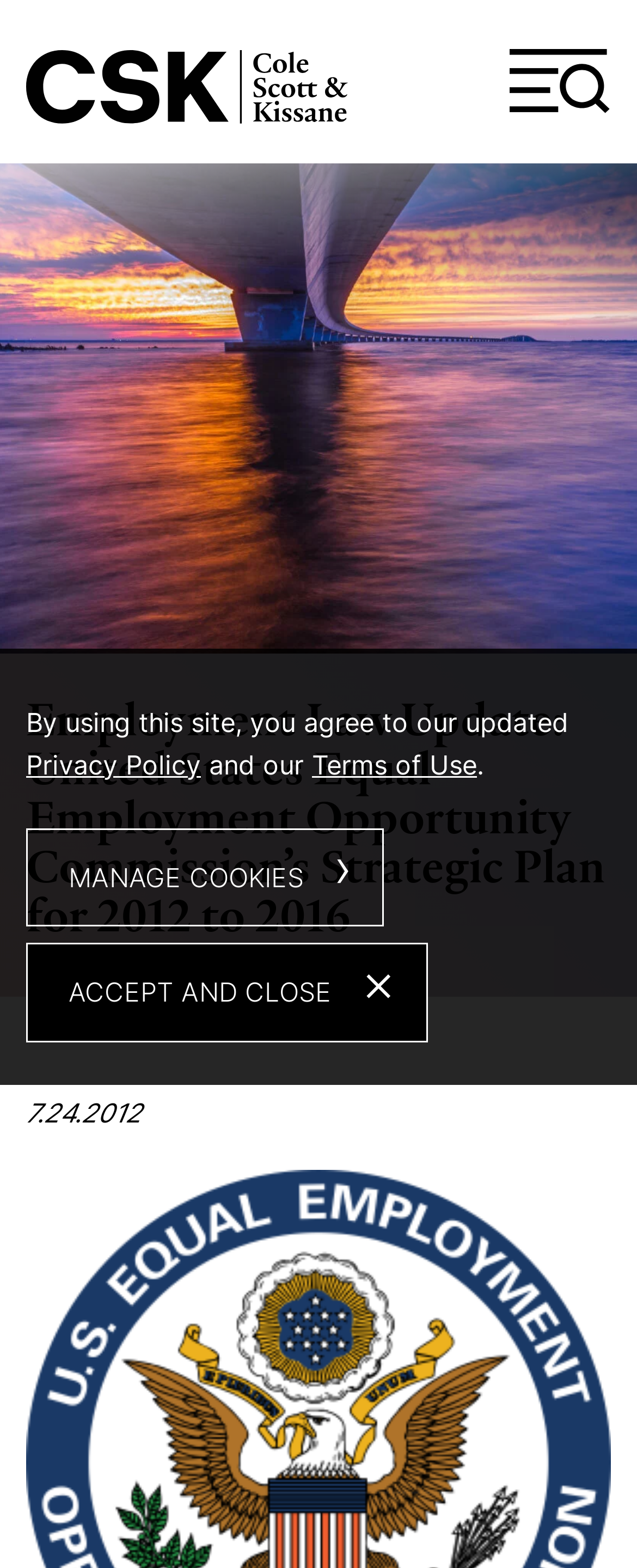Determine the main headline from the webpage and extract its text.

Employment Law Update: United States Equal Employment Opportunity Commission’s Strategic Plan for 2012 to 2016